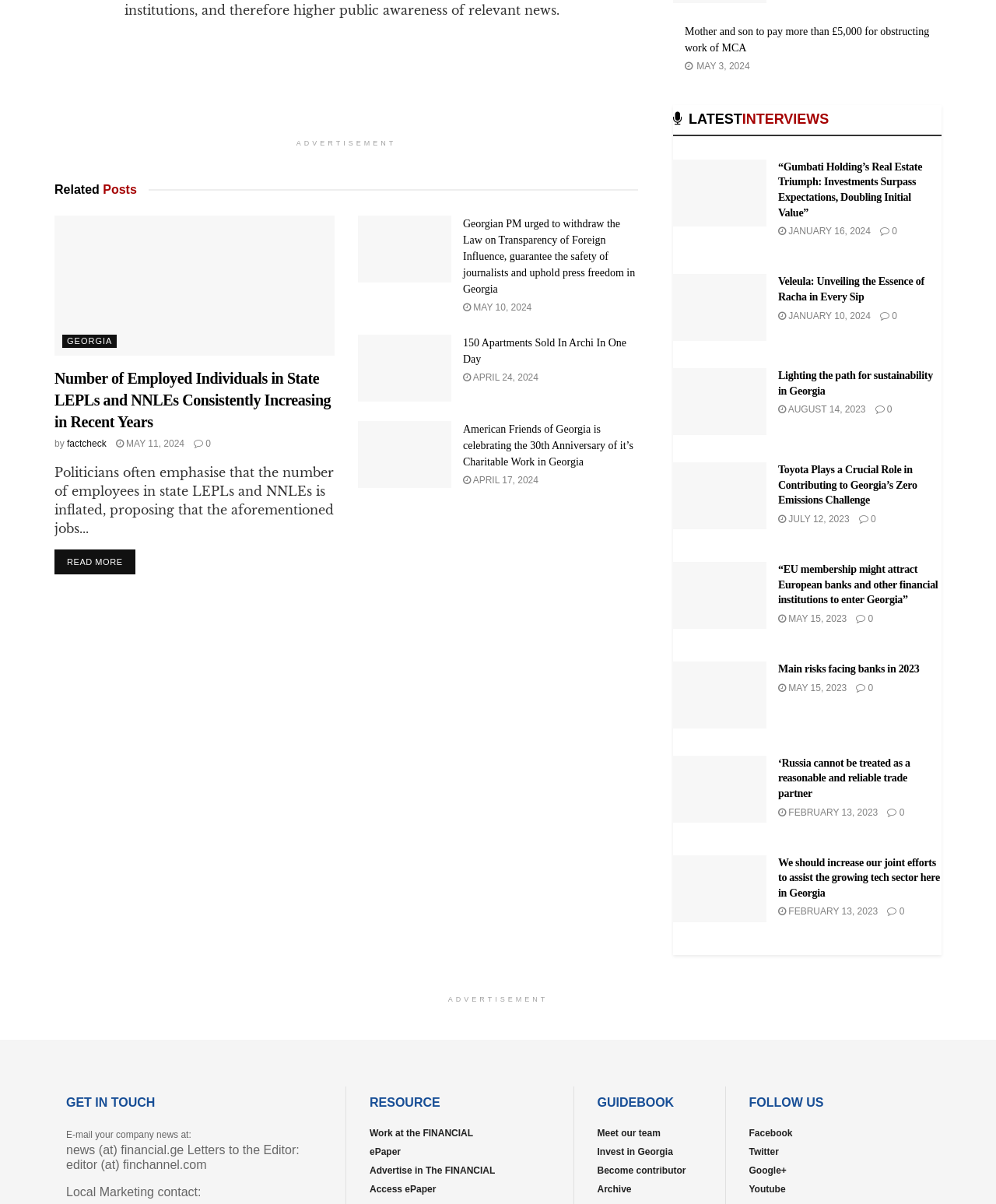Locate the bounding box coordinates of the element I should click to achieve the following instruction: "Check the details of 150 Apartments Sold In Archi In One Day".

[0.359, 0.278, 0.453, 0.334]